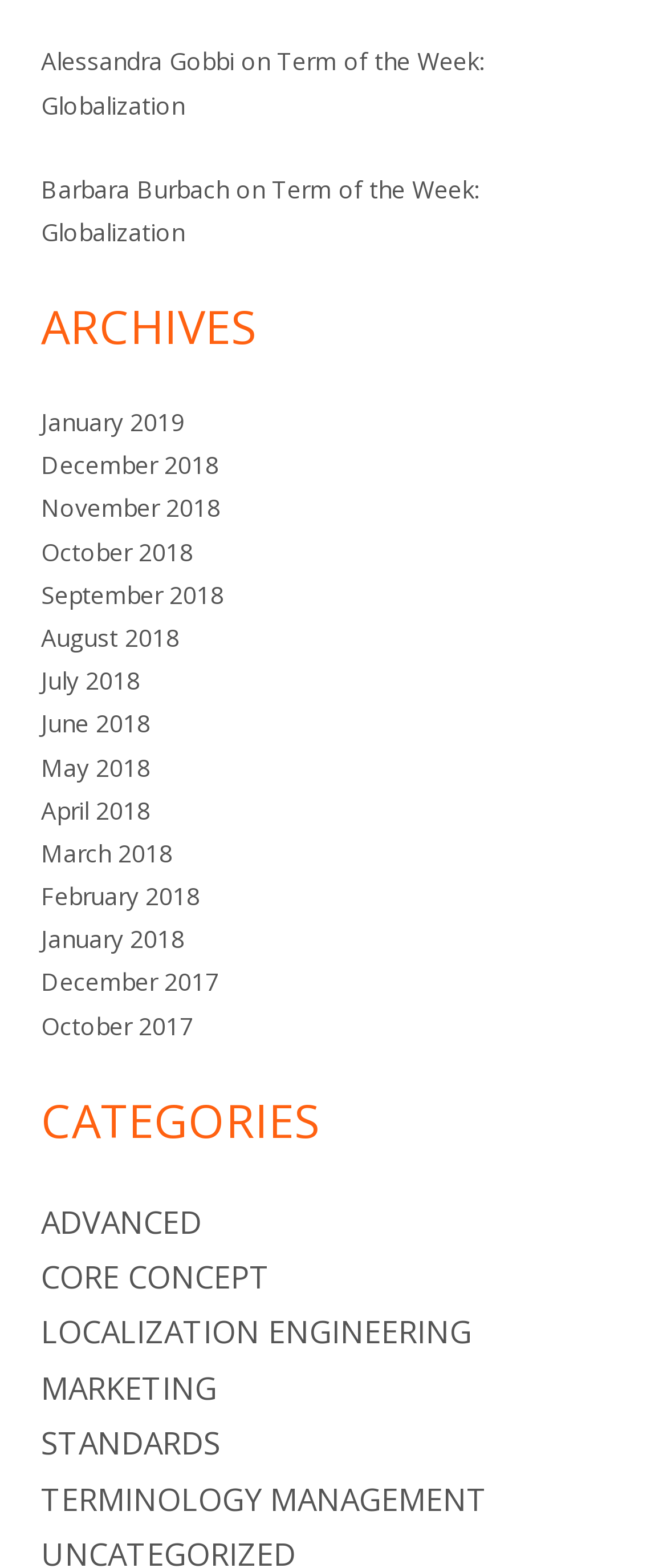How many categories are listed on the webpage?
Please answer using one word or phrase, based on the screenshot.

5